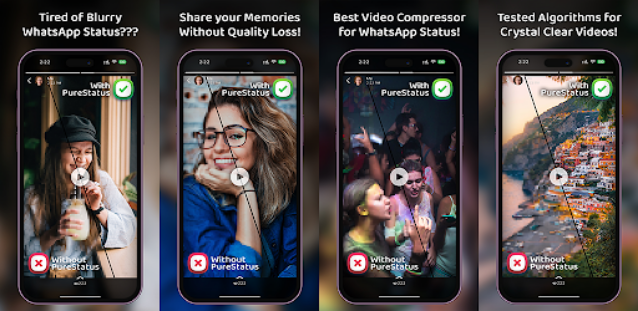Offer a detailed explanation of the image and its components.

The image showcases multiple smartphone screens featuring the Pure Status Mod APK, a mobile application designed to enhance the user experience on WhatsApp. Each screen presents different aspects of the app's capabilities: 

1. **Tired of Blurry WhatsApp Status???** - This message emphasizes the frustration of unclear statuses, suggesting Pure Status as a solution.
2. **Share your Memories Without Quality Loss!** - This highlights the app's ability to maintain video and photo quality when sharing memories.
3. **Best Video Compressor for WhatsApp Status!** - The app is portrayed as an effective tool for compressing videos without losing quality.
4. **Tested Algorithms for Crystal Clear Videos!** - This assures users of the app's reliability and advanced technology in delivering high-definition content.

Overall, the visuals illustrate the benefits of using Pure Status to improve the quality of shared content on WhatsApp.